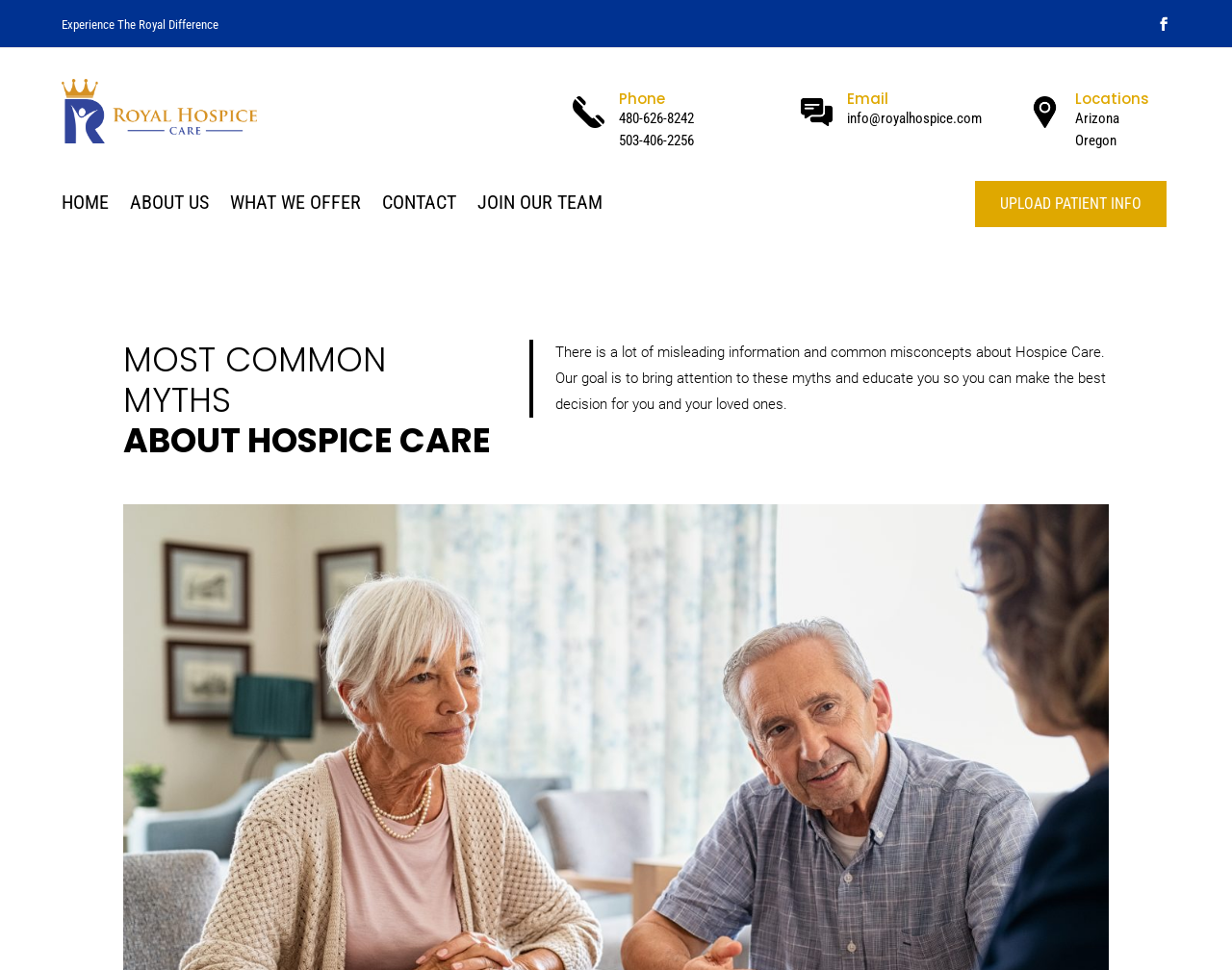Could you determine the bounding box coordinates of the clickable element to complete the instruction: "Read about common myths about hospice care"? Provide the coordinates as four float numbers between 0 and 1, i.e., [left, top, right, bottom].

[0.1, 0.35, 0.406, 0.485]